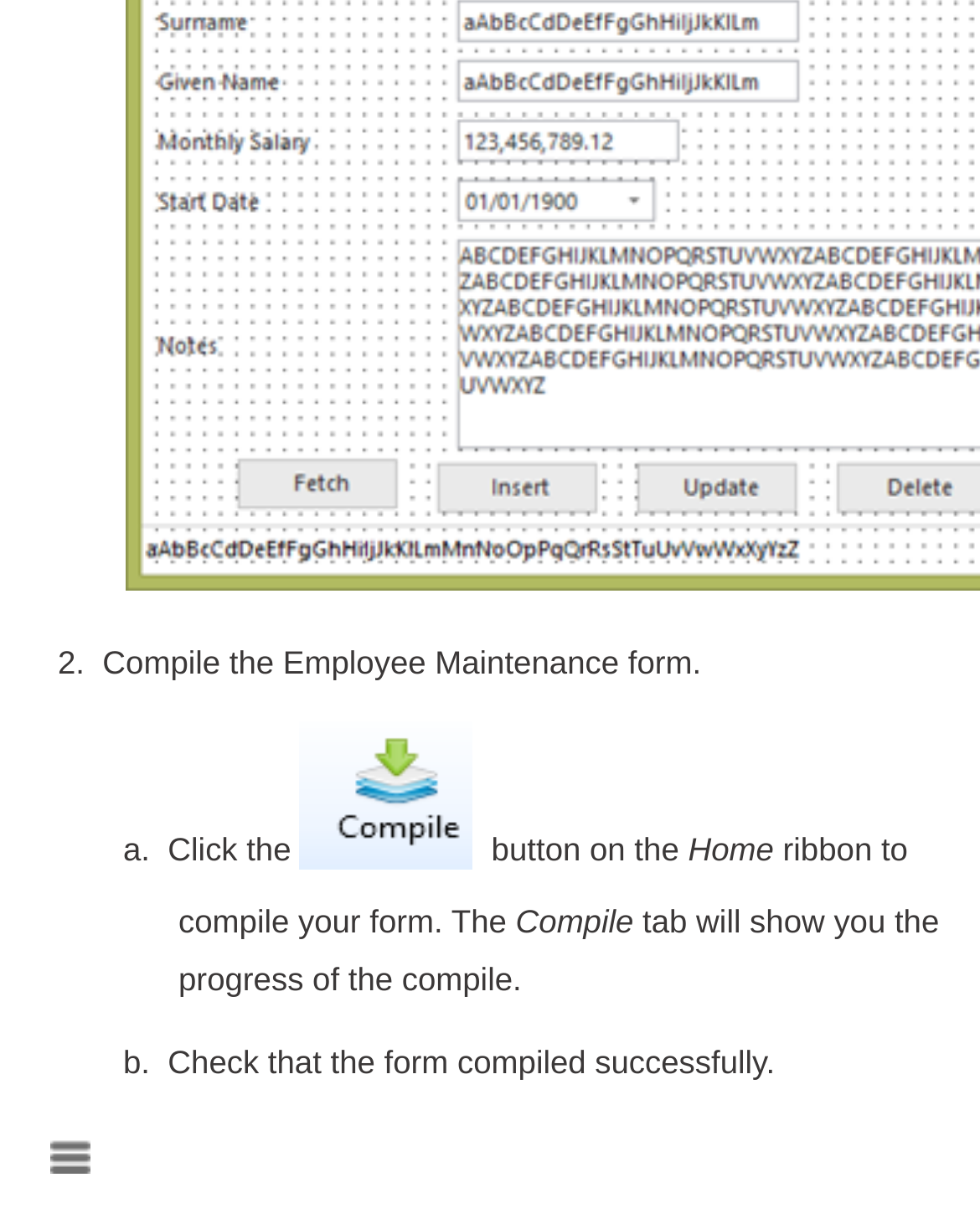Given the description "Back to top", determine the bounding box of the corresponding UI element.

None